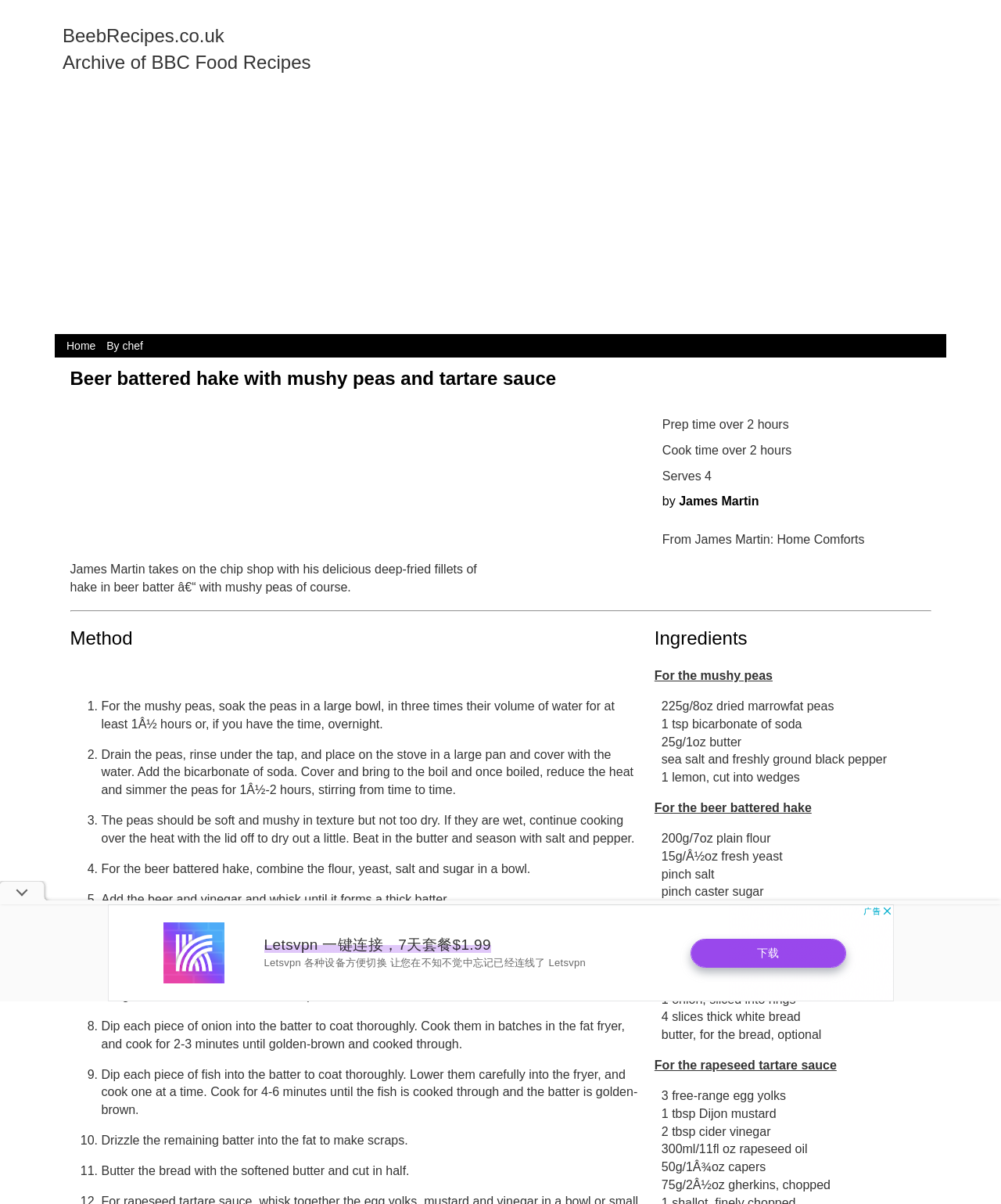Refer to the screenshot and give an in-depth answer to this question: What is the name of the dish being described?

I determined the answer by looking at the heading element with the text 'Beer battered hake with mushy peas and tartare sauce' which is likely to be the title of the recipe.